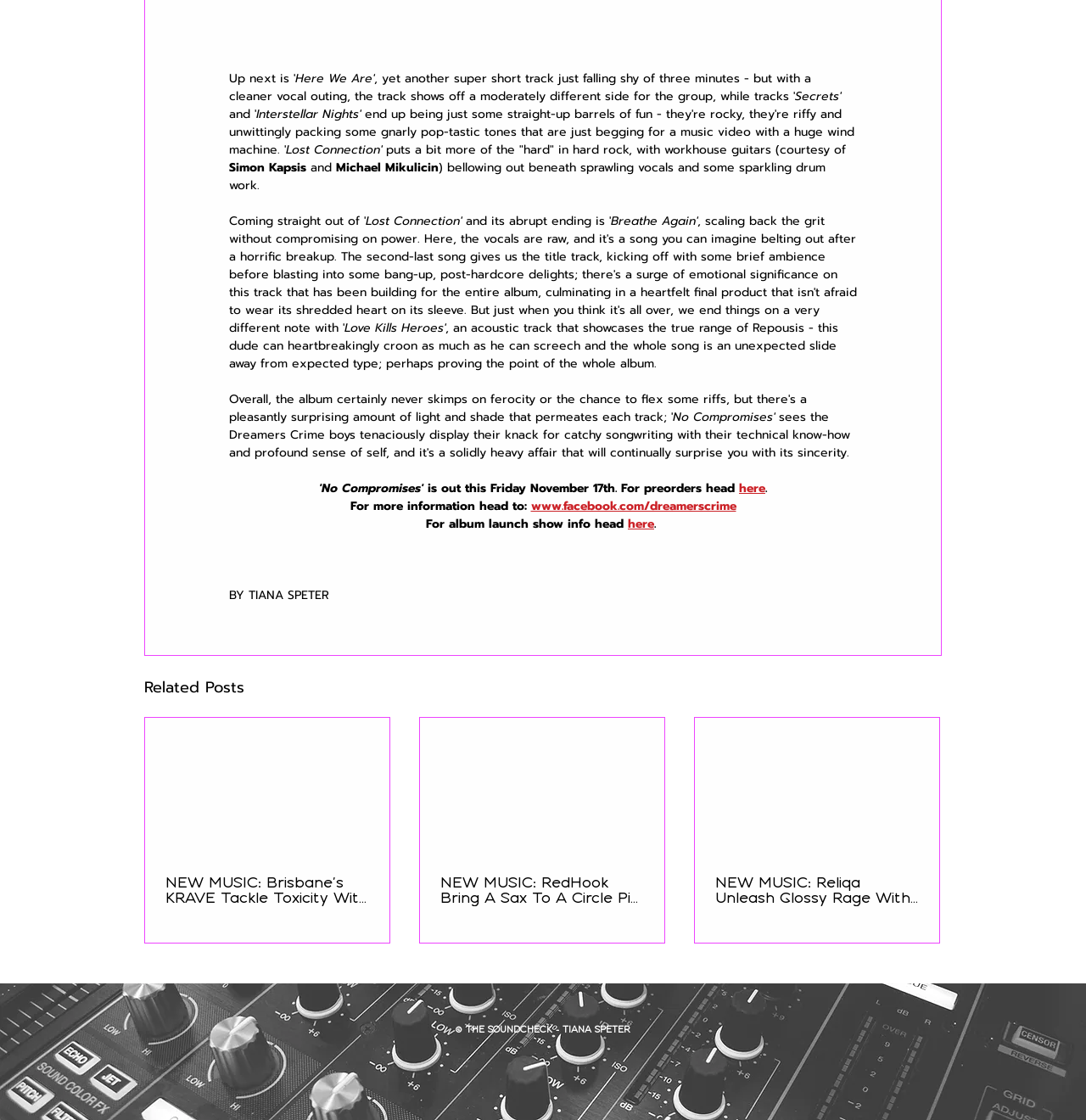Provide a short, one-word or phrase answer to the question below:
What social media platforms are listed?

Facebook, Instagram, YouTube, Spotify